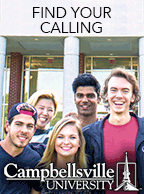Use a single word or phrase to answer this question: 
Are the students in the image showing enthusiasm?

Yes